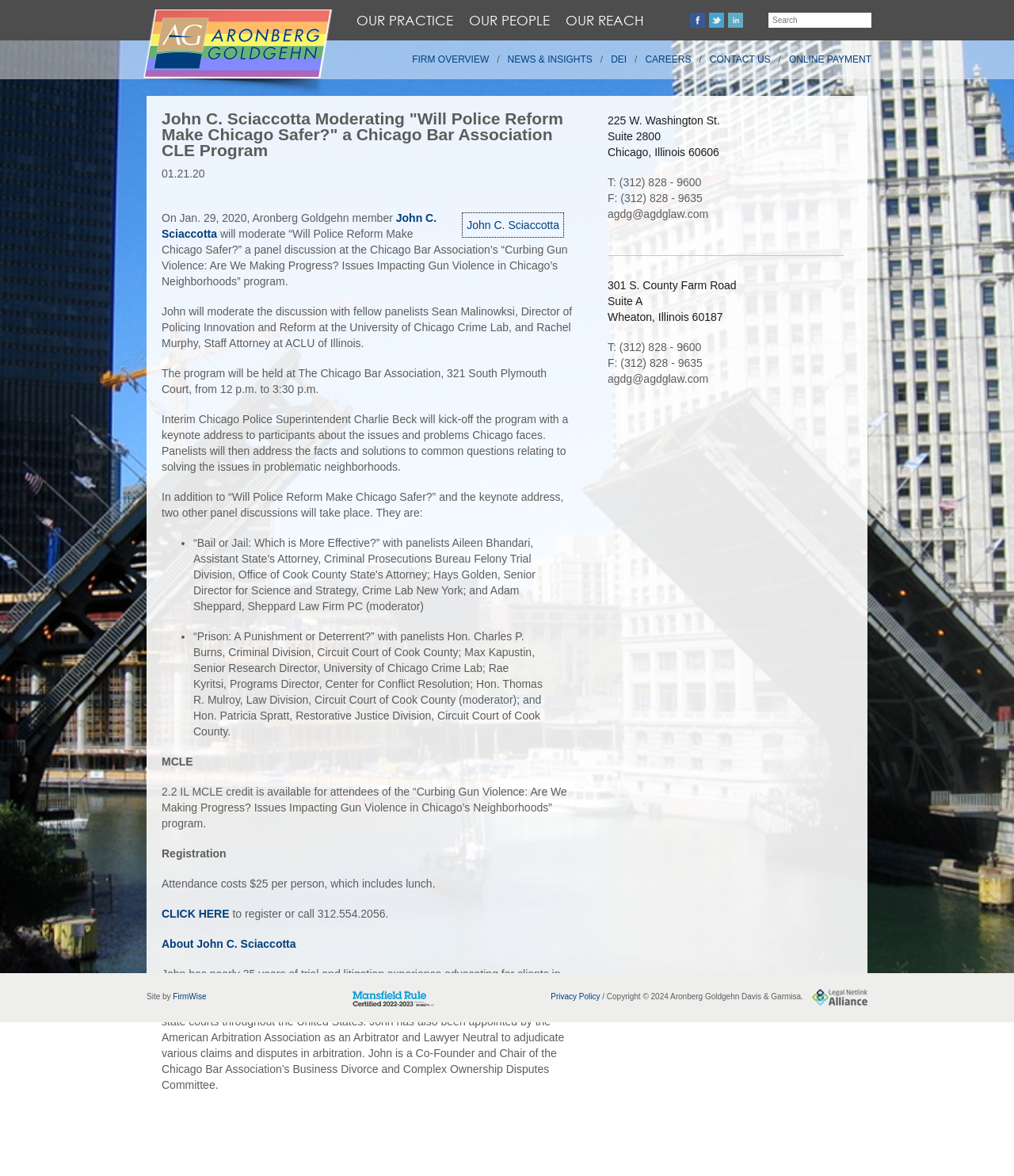Please identify the bounding box coordinates of the area I need to click to accomplish the following instruction: "Click on the 'CLICK HERE' link to register".

[0.159, 0.772, 0.226, 0.782]